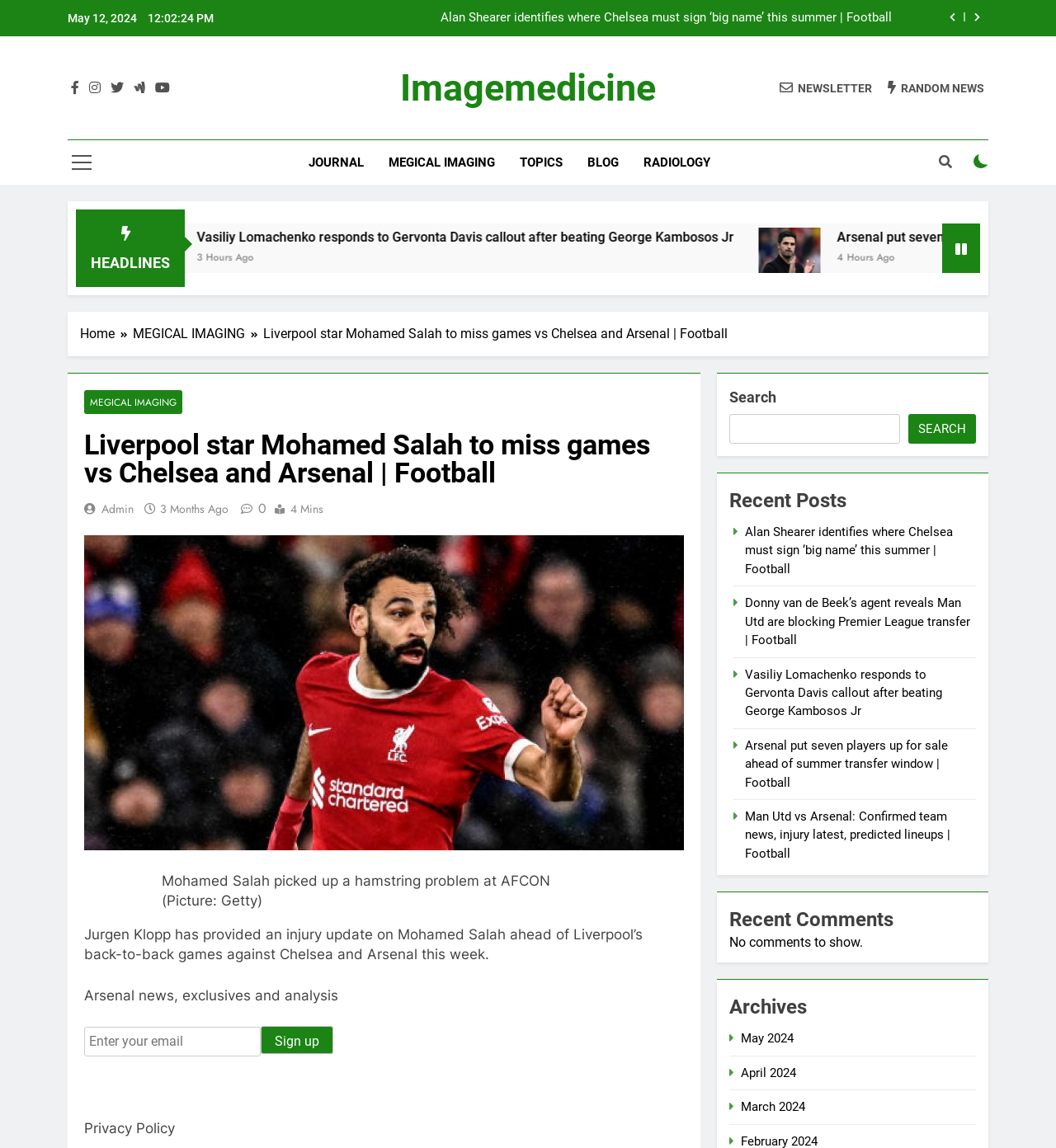Refer to the screenshot and answer the following question in detail:
What is the name of the website?

I found the name of the website by looking at the top of the webpage, where it says 'Imagemedicine' in a link element.